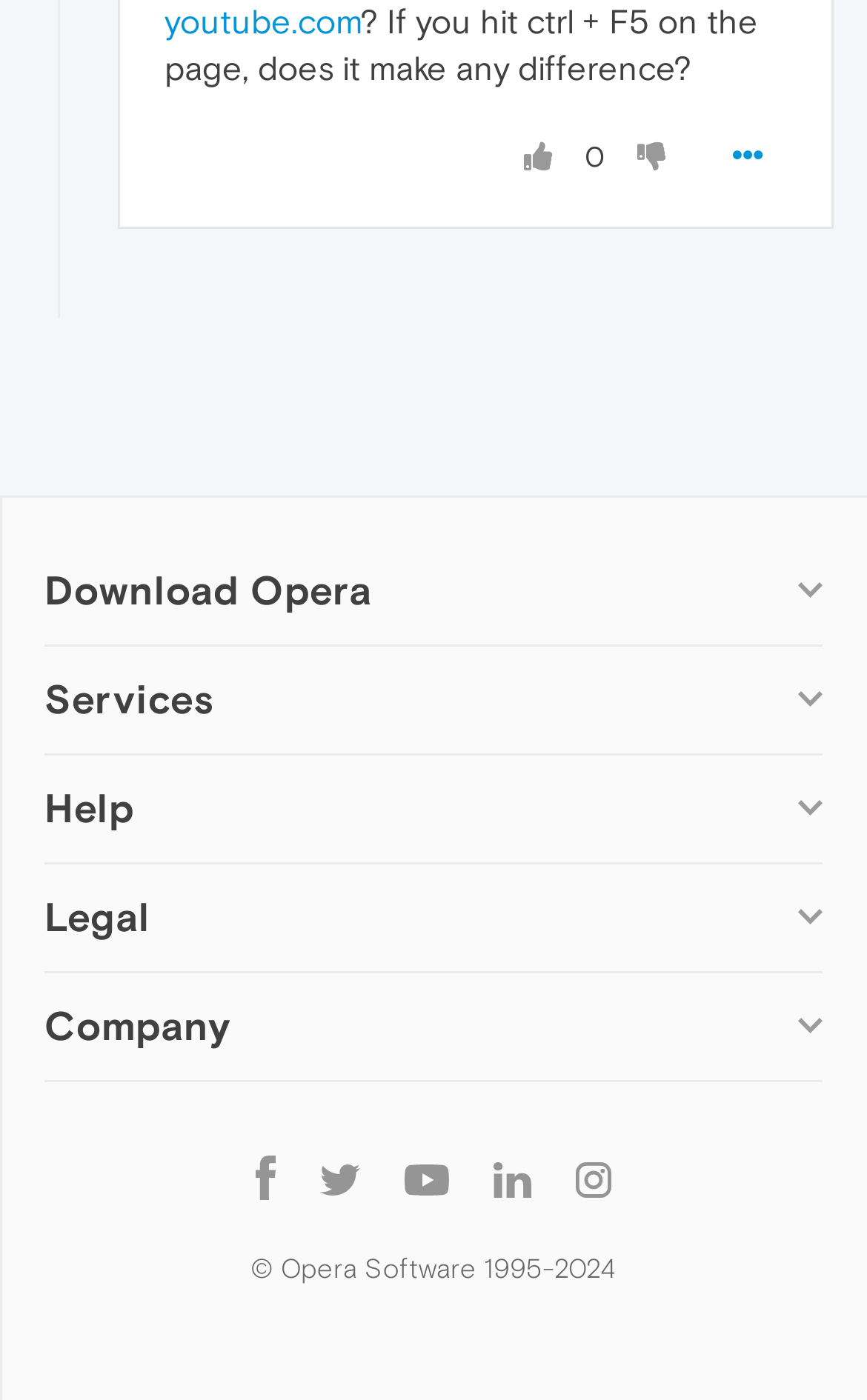Please locate the bounding box coordinates of the region I need to click to follow this instruction: "Get help and support".

[0.051, 0.642, 0.27, 0.664]